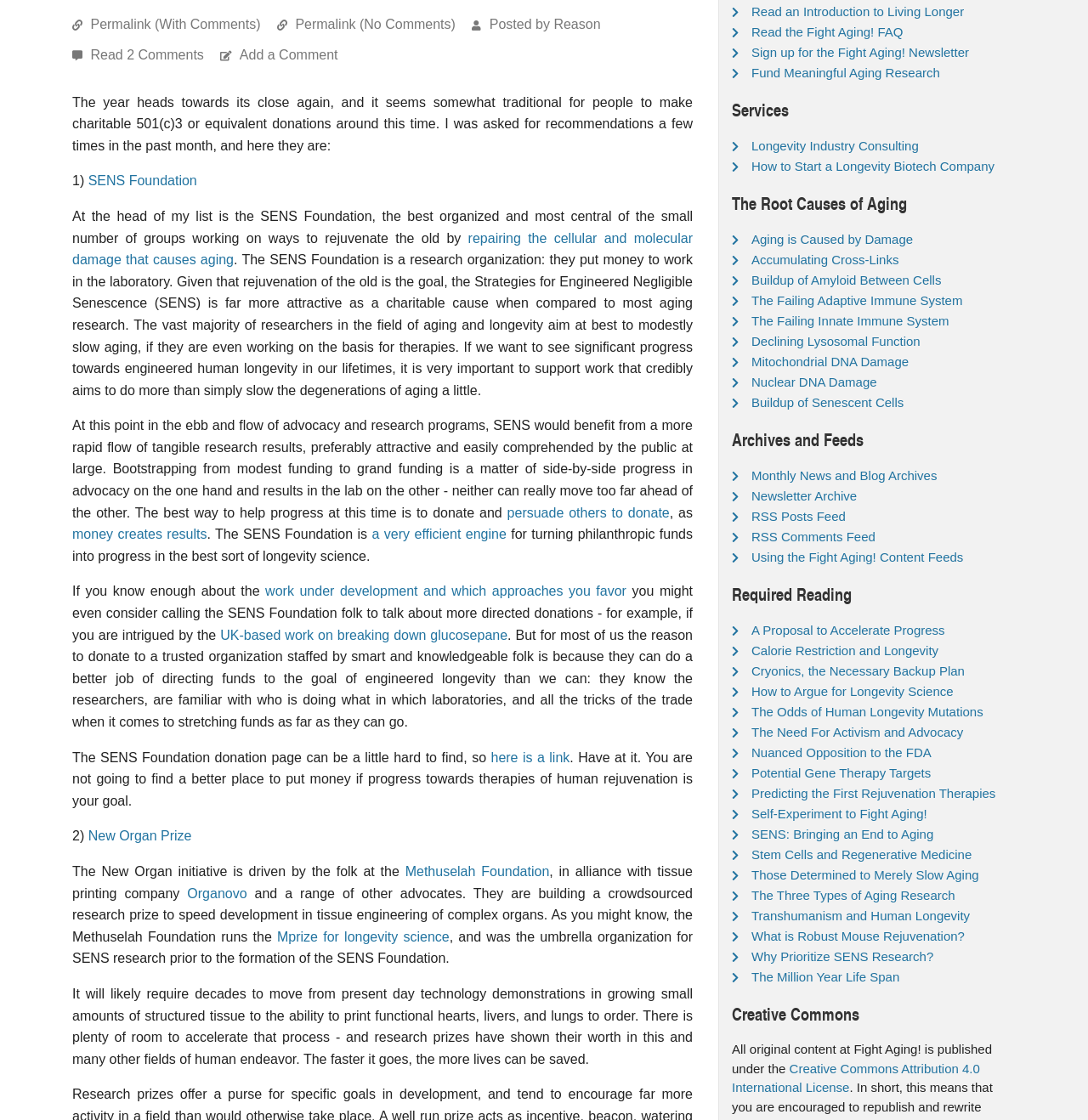Please specify the bounding box coordinates in the format (top-left x, top-left y, bottom-right x, bottom-right y), with all values as floating point numbers between 0 and 1. Identify the bounding box of the UI element described by: Organovo

[0.172, 0.791, 0.227, 0.804]